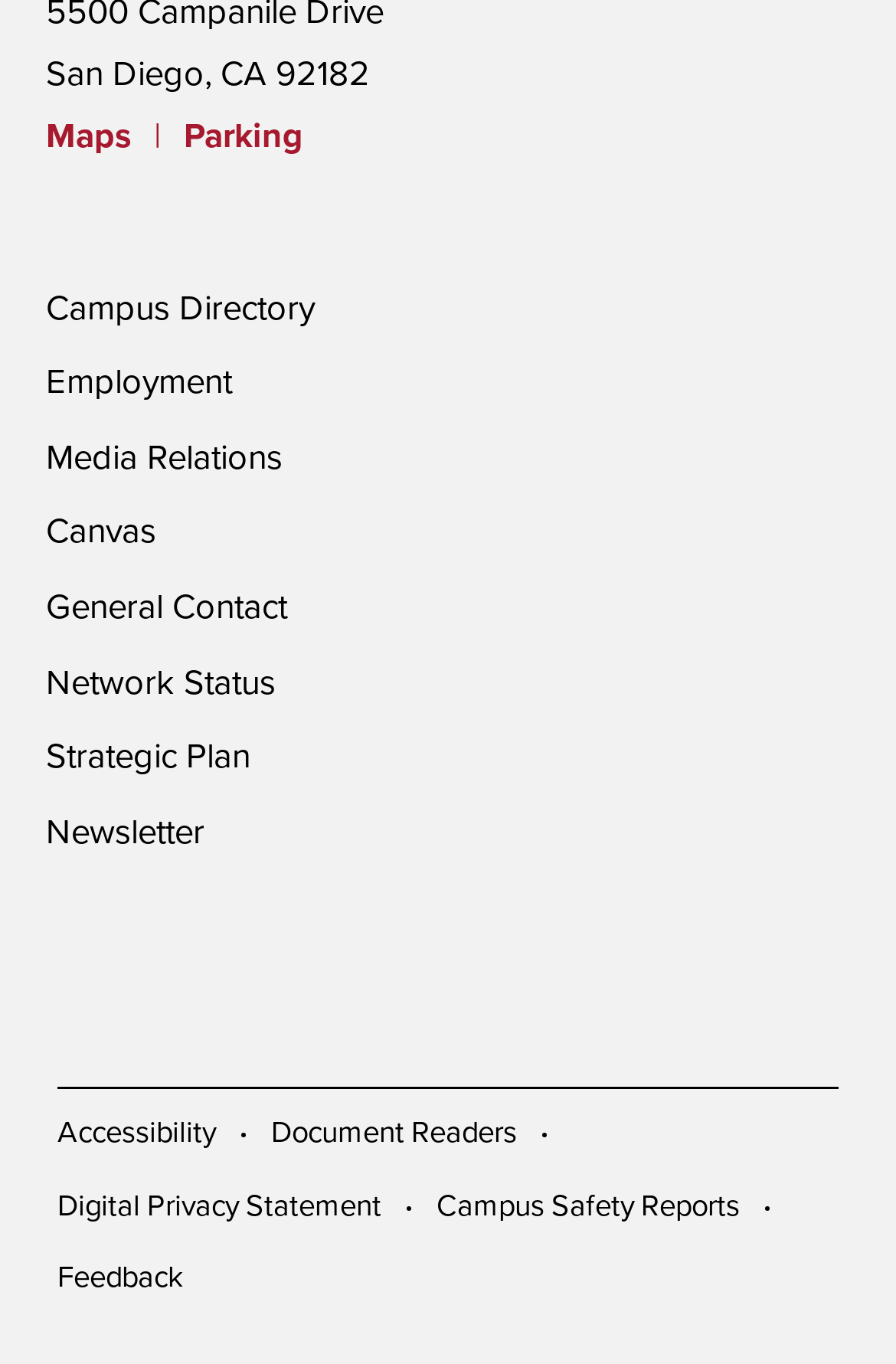What is the general topic of the webpage?
Please answer the question with a single word or phrase, referencing the image.

University or college